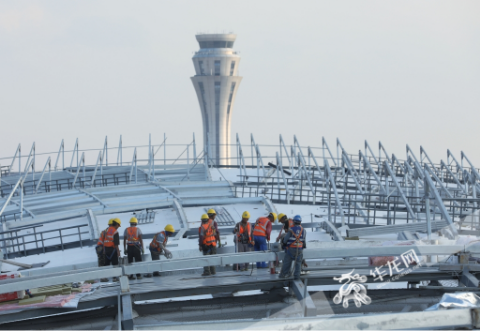What is the purpose of the metal roof 'coat'?
Please give a detailed and elaborate answer to the question based on the image.

The metal roof 'coat' is being installed as part of the terminal's renovation, which is essential for the upcoming phases of interior decoration and equipment installation.